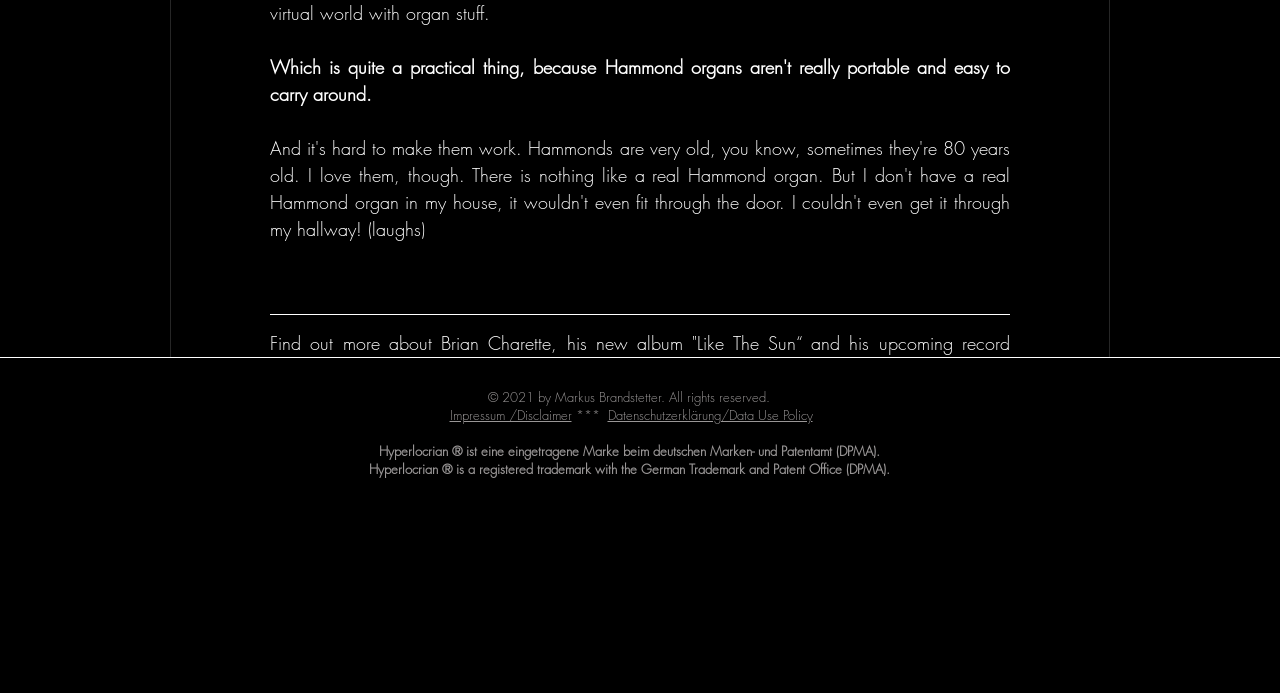Return the bounding box coordinates of the UI element that corresponds to this description: "Patreon page". The coordinates must be given as four float numbers in the range of 0 and 1, [left, top, right, bottom].

[0.299, 0.555, 0.377, 0.59]